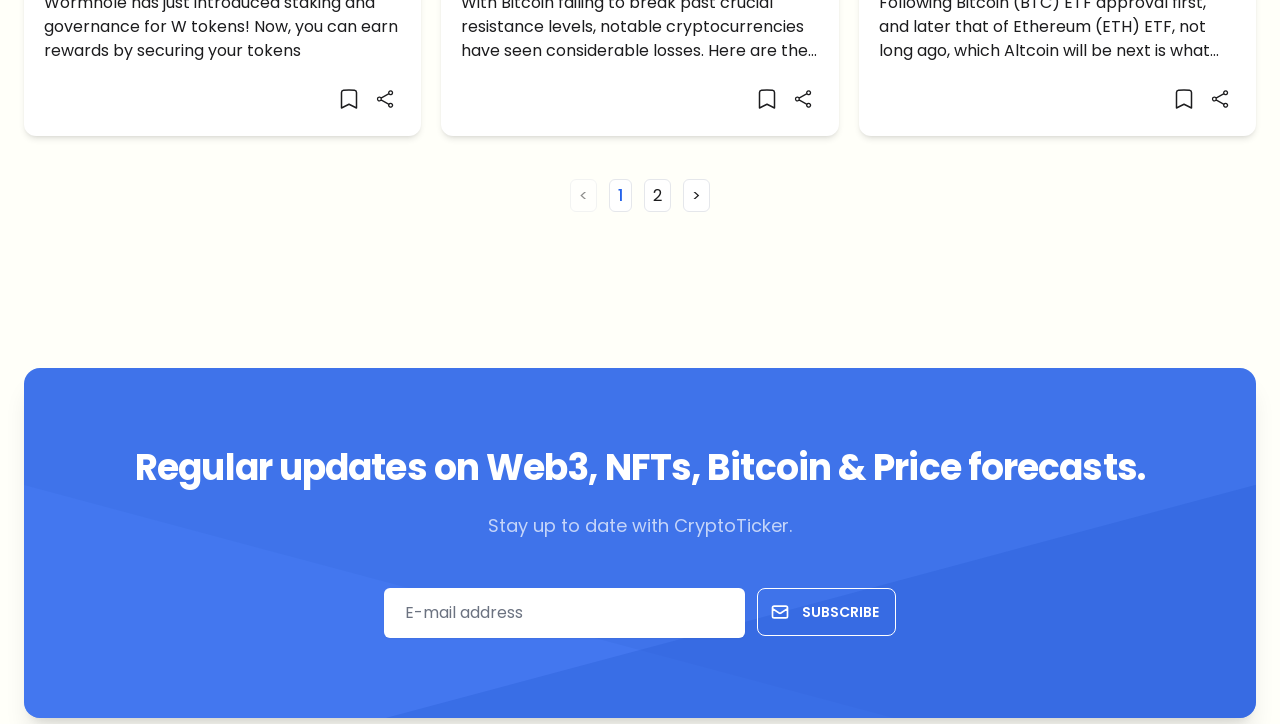Please identify the coordinates of the bounding box for the clickable region that will accomplish this instruction: "Subscribe with your email address".

[0.591, 0.812, 0.7, 0.878]